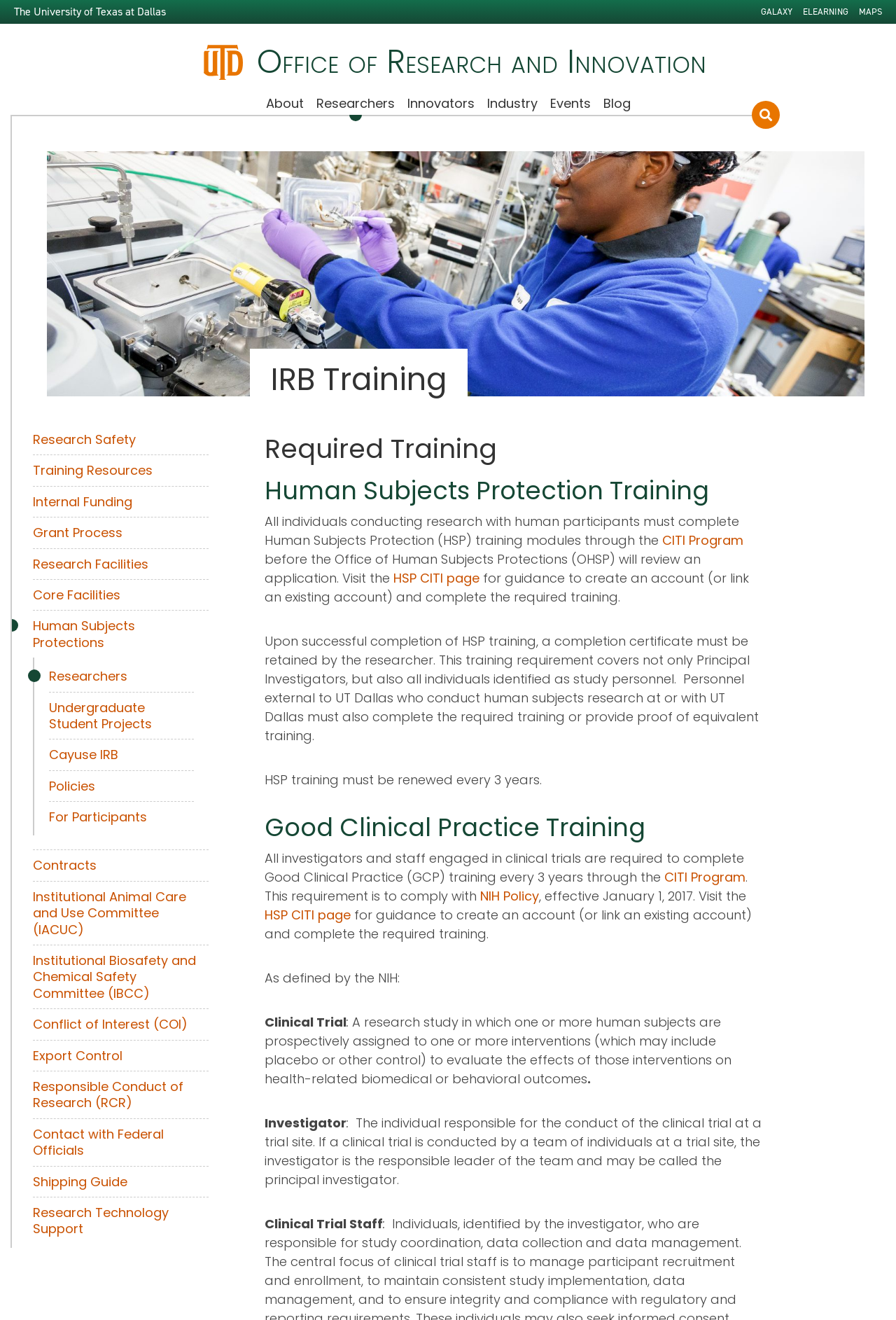Using the provided element description: "Policies", identify the bounding box coordinates. The coordinates should be four floats between 0 and 1 in the order [left, top, right, bottom].

[0.055, 0.589, 0.216, 0.602]